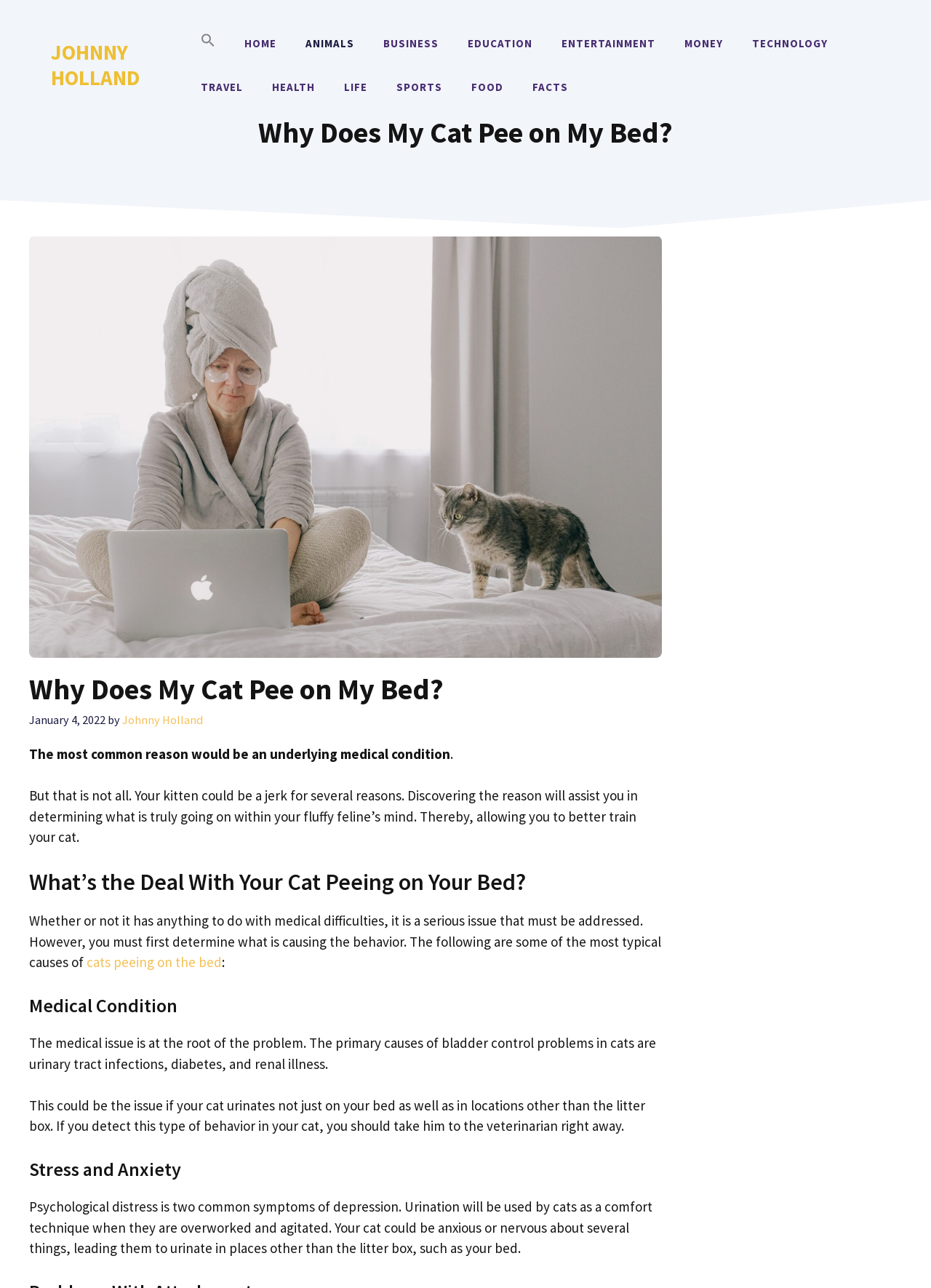Please answer the following query using a single word or phrase: 
What is the date of the article?

January 4, 2022